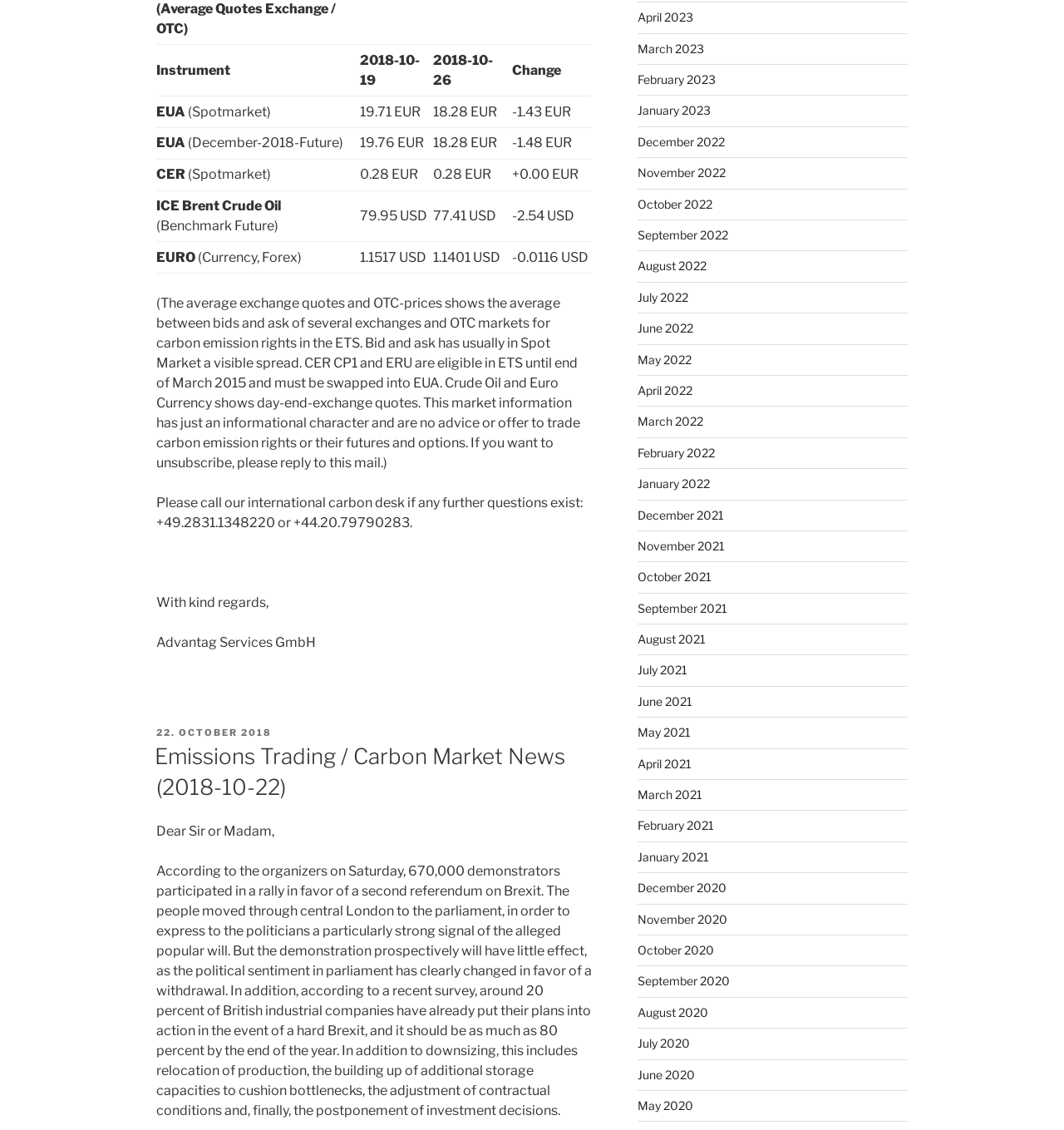By analyzing the image, answer the following question with a detailed response: What is the instrument in the first row?

I looked at the table and found the first row, which has 'Instrument' as the header. The value in the first cell of this row is 'EUA (Spotmarket)'.